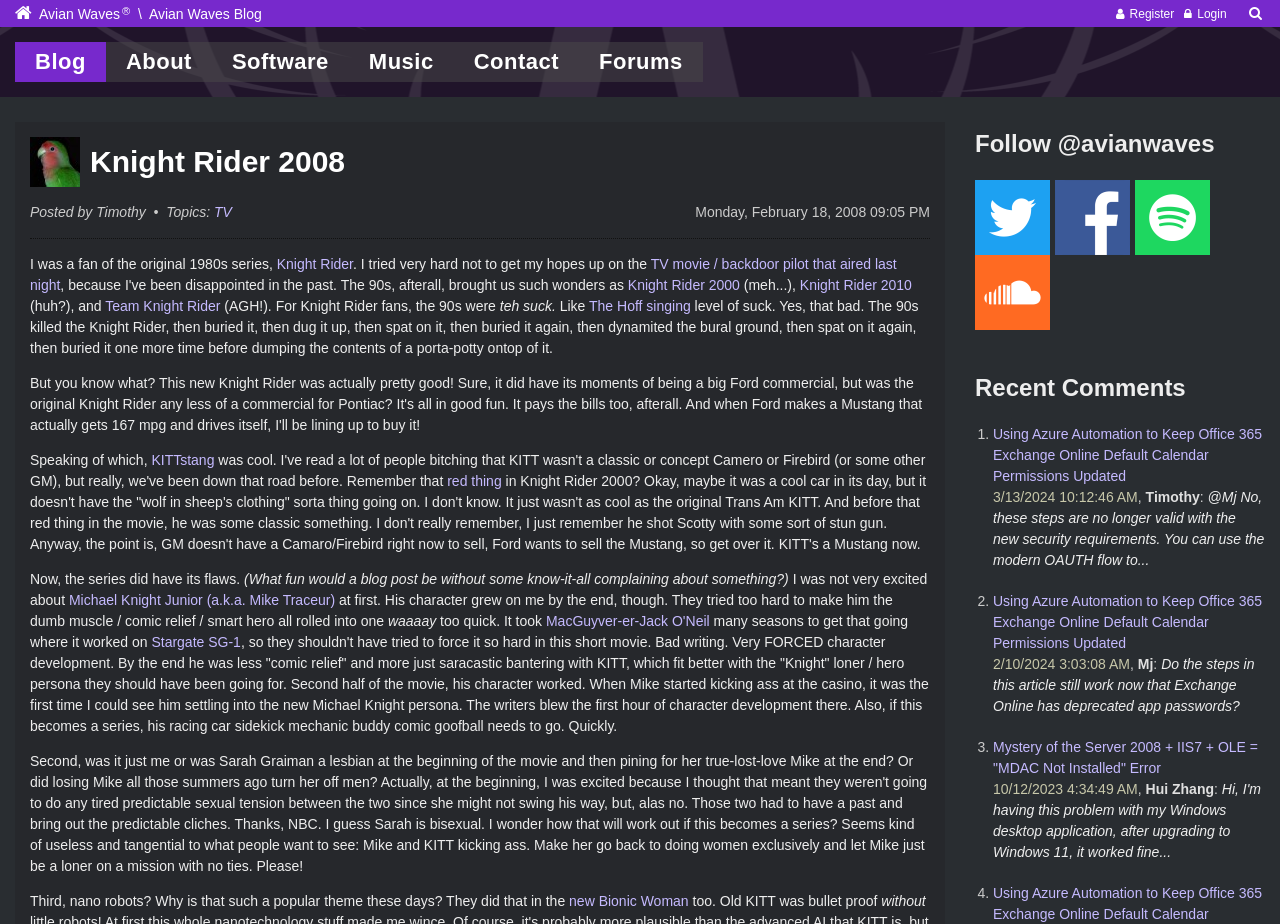Using the given description, provide the bounding box coordinates formatted as (top-left x, top-left y, bottom-right x, bottom-right y), with all values being floating point numbers between 0 and 1. Description: Avian Waves®

[0.012, 0.006, 0.102, 0.024]